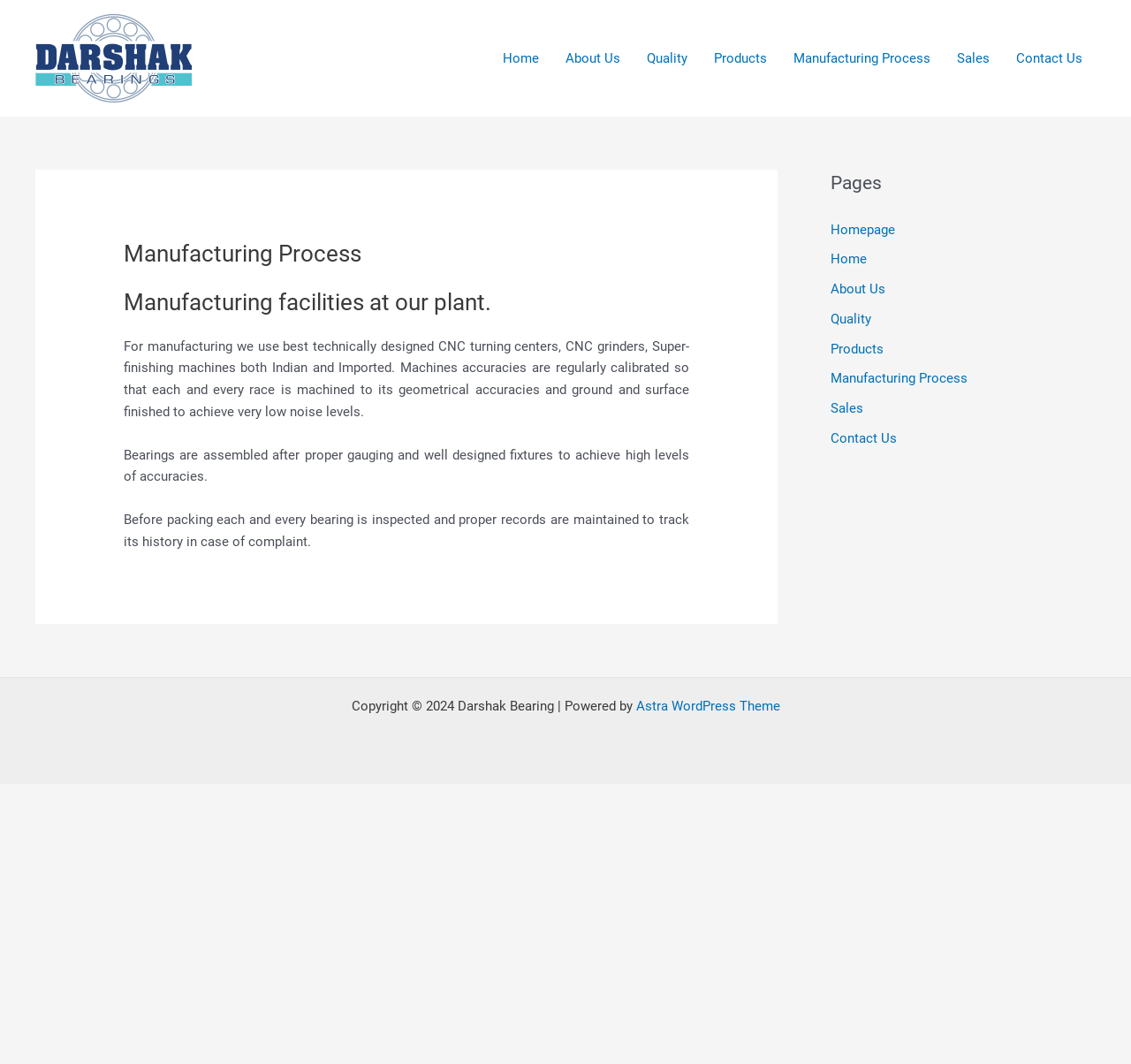Determine the bounding box coordinates for the clickable element to execute this instruction: "view products". Provide the coordinates as four float numbers between 0 and 1, i.e., [left, top, right, bottom].

[0.62, 0.026, 0.69, 0.084]